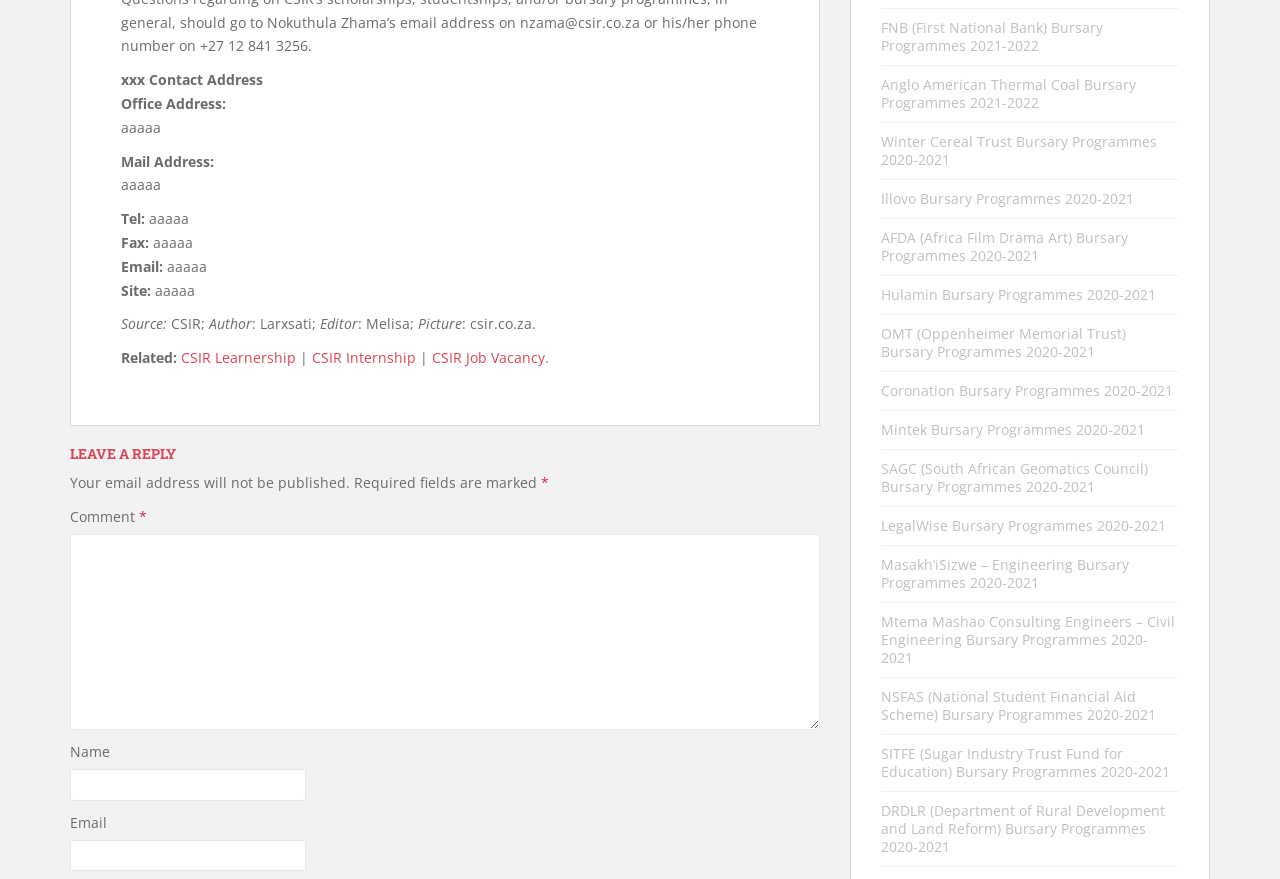What is the 'Related' section about?
Please provide a single word or phrase as your answer based on the screenshot.

CSIR related links